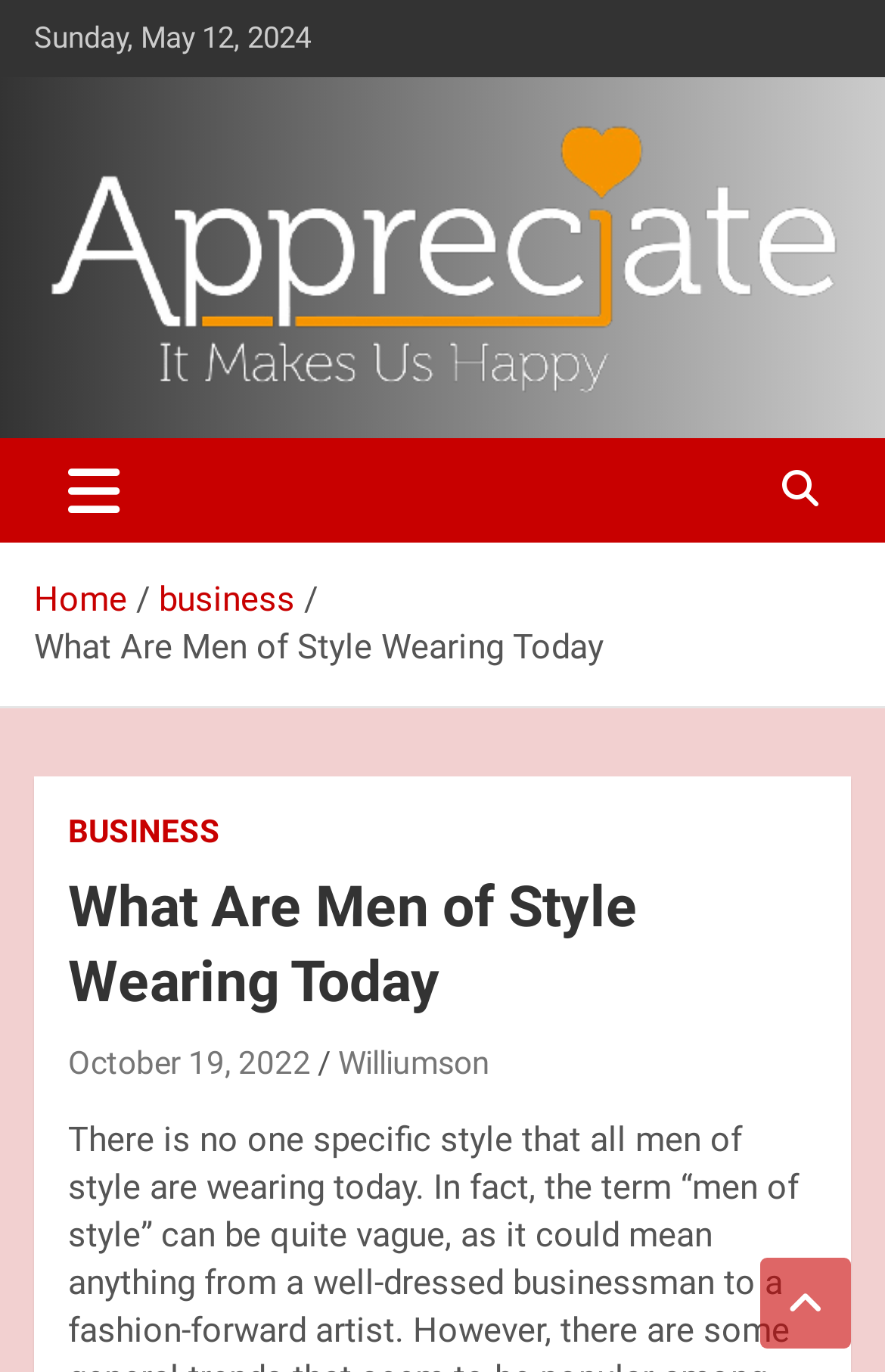Identify the bounding box coordinates of the element to click to follow this instruction: 'Click on the 'Make & Appreciate' link'. Ensure the coordinates are four float values between 0 and 1, provided as [left, top, right, bottom].

[0.038, 0.086, 0.962, 0.126]